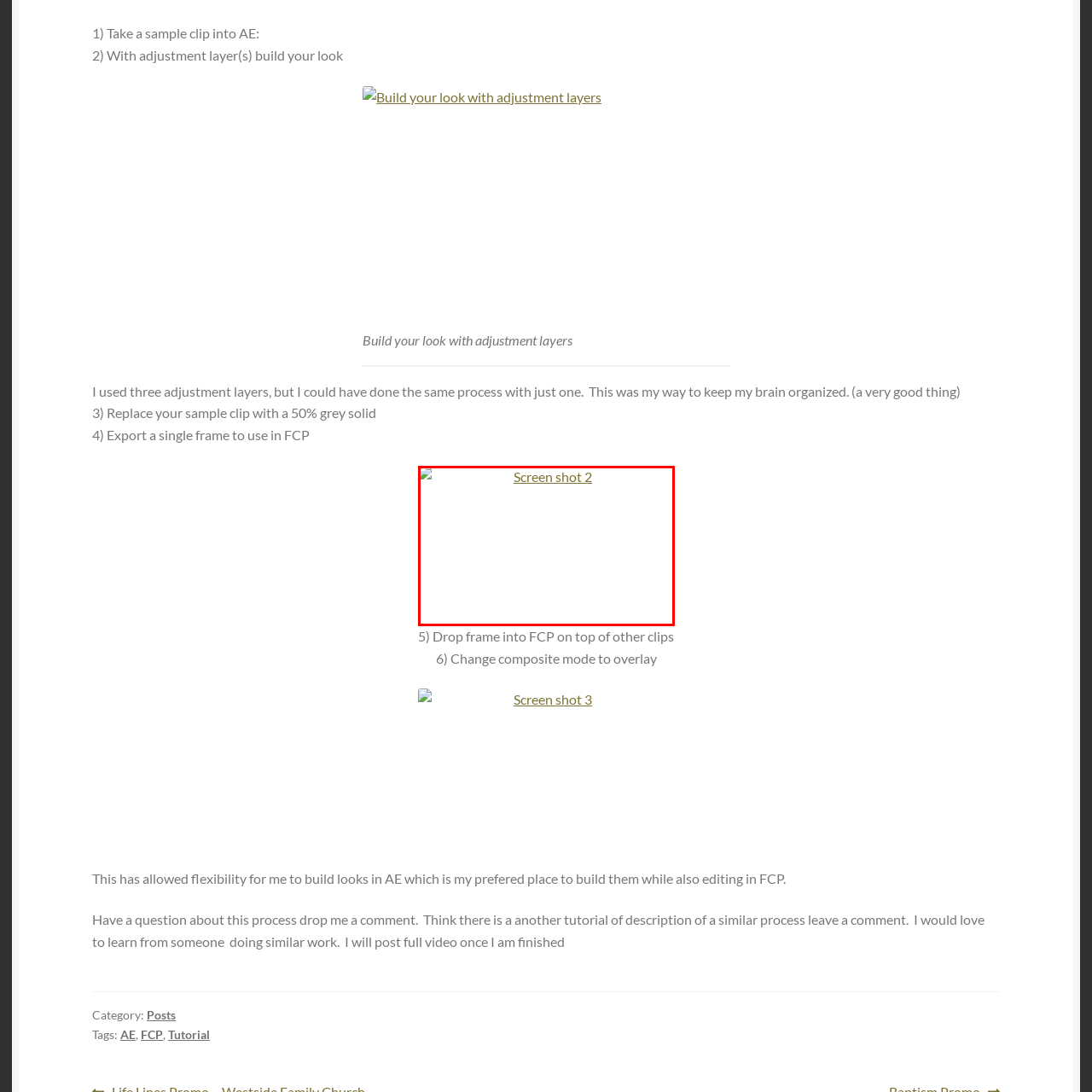Is it possible to achieve the same result with only one adjustment layer?
Review the image area surrounded by the red bounding box and give a detailed answer to the question.

The caption notes that the same process could have been achieved with just one adjustment layer, indicating that it is possible to get the same result with a single layer.